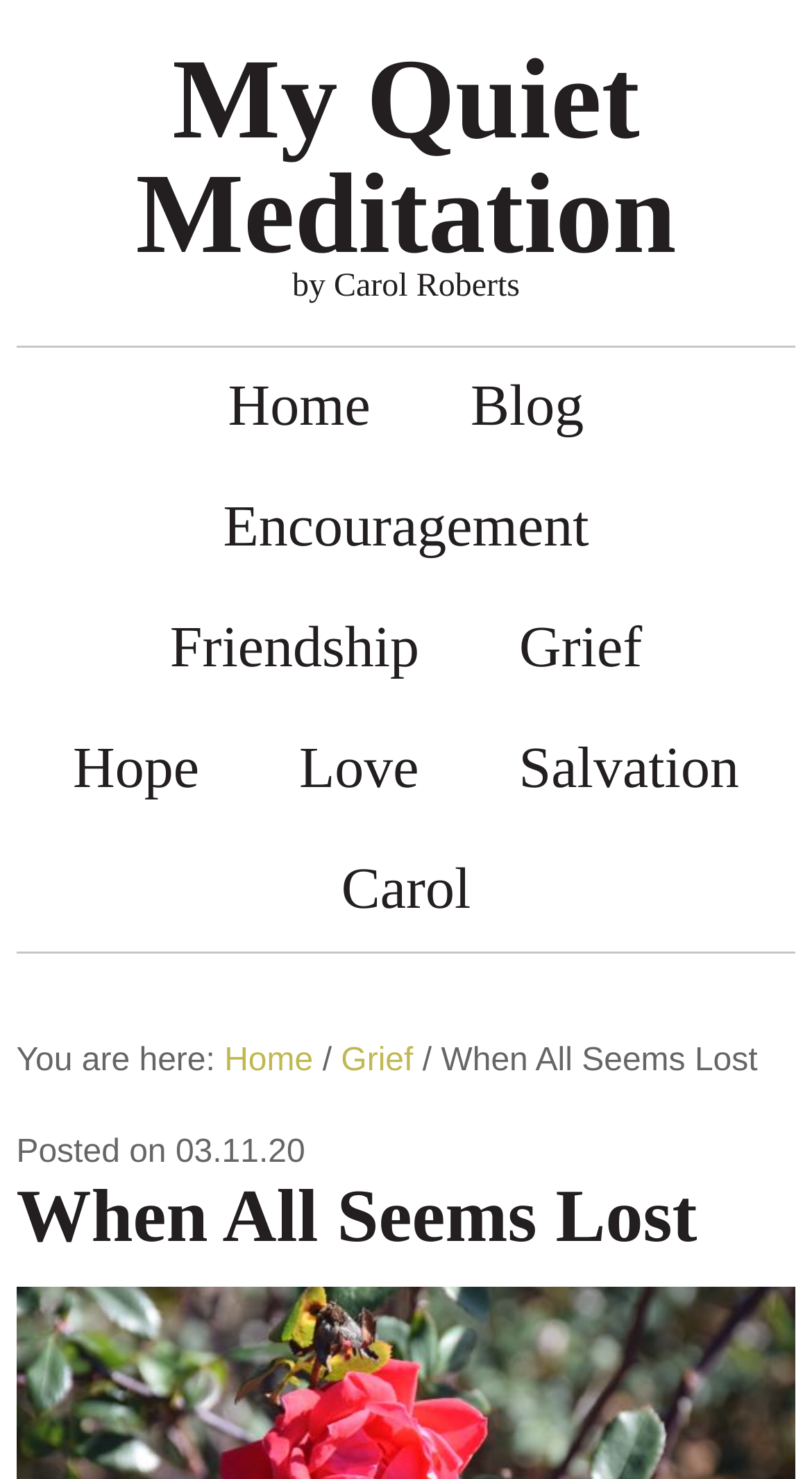Utilize the information from the image to answer the question in detail:
How many main navigation links are there?

I counted the number of link elements within the navigation element 'Main', which are 'Home', 'Blog', 'Encouragement', 'Friendship', 'Grief', 'Hope', and 'Love'.